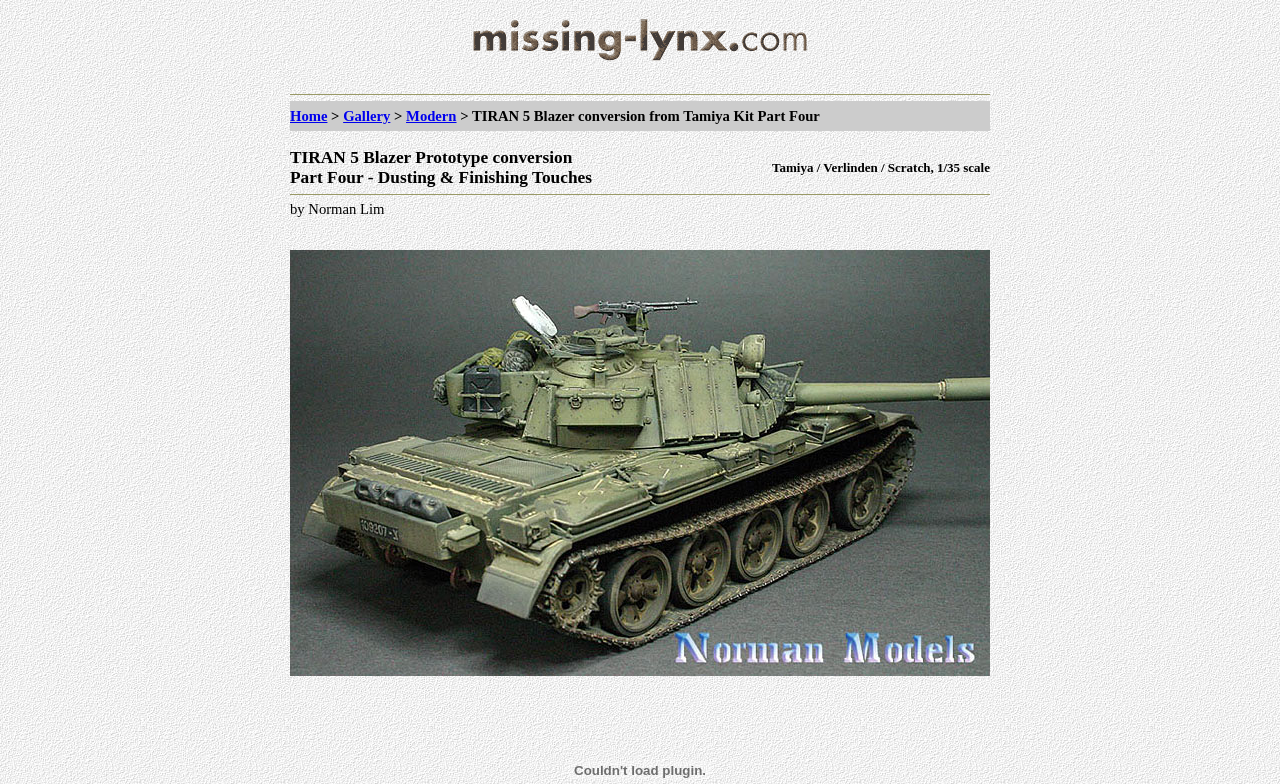Please determine the bounding box coordinates for the element with the description: "Modern".

[0.317, 0.137, 0.357, 0.158]